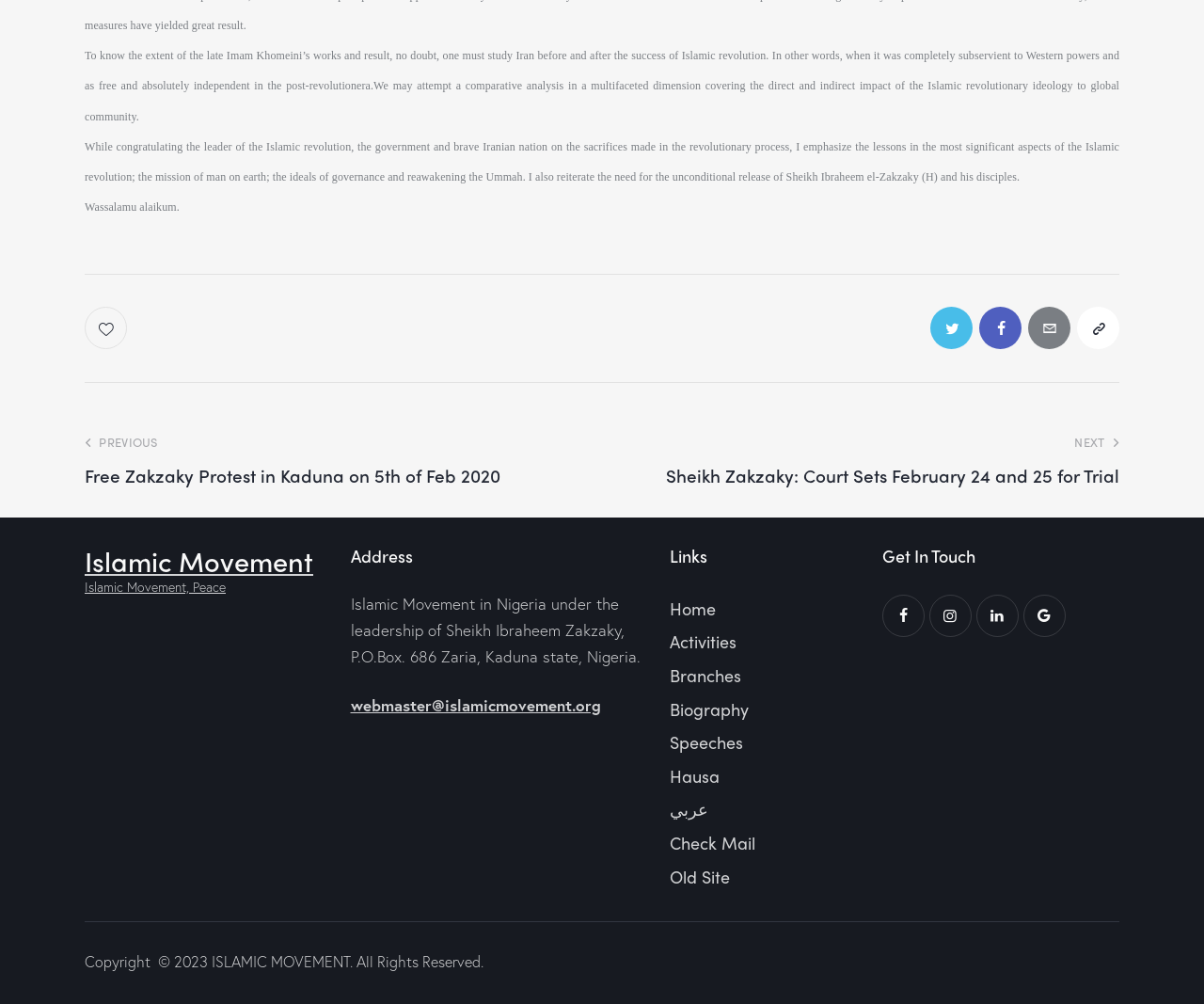Highlight the bounding box coordinates of the element that should be clicked to carry out the following instruction: "Visit the 'Home' page". The coordinates must be given as four float numbers ranging from 0 to 1, i.e., [left, top, right, bottom].

[0.556, 0.59, 0.594, 0.622]